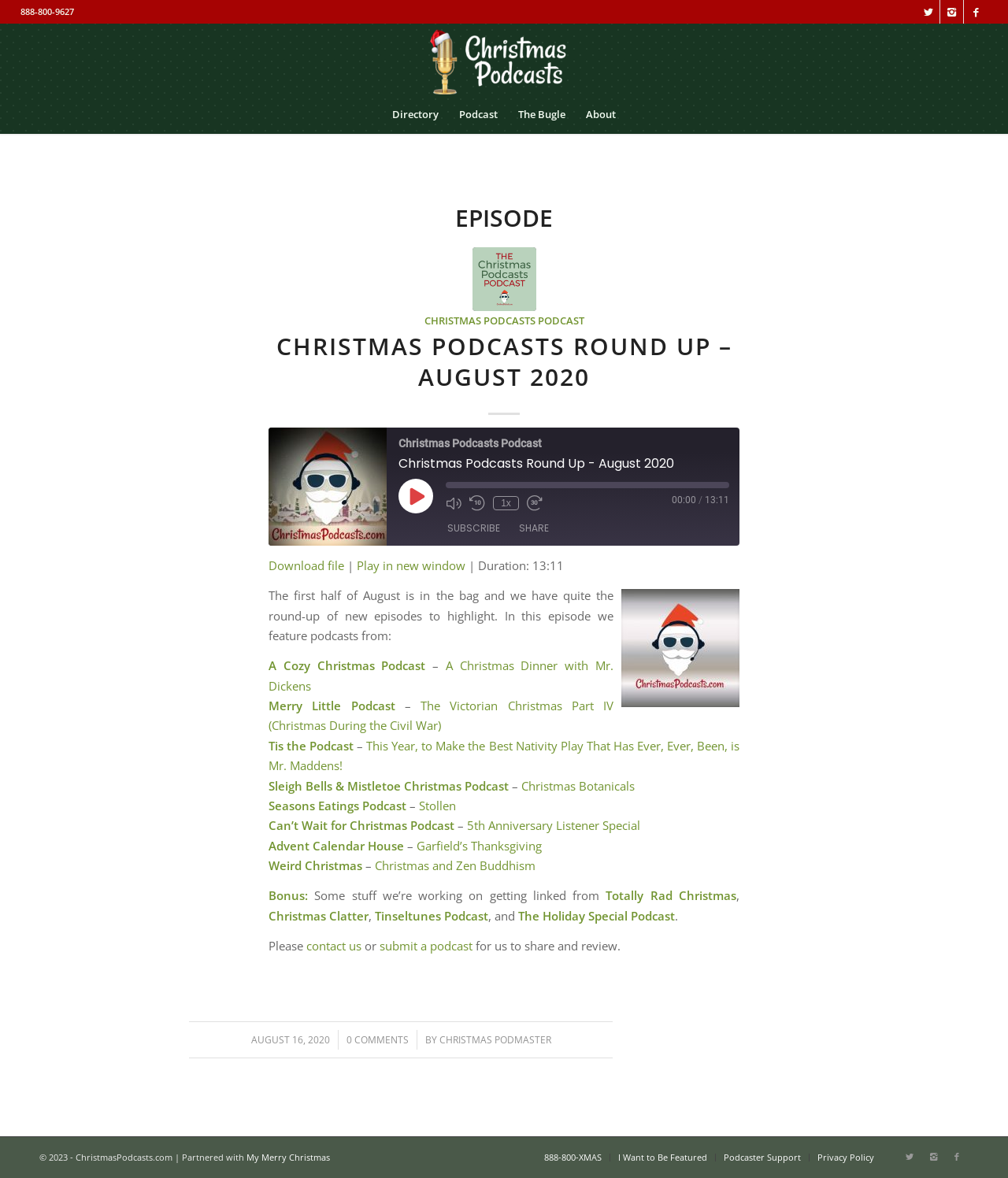What is the title of the podcast episode?
Please use the image to provide a one-word or short phrase answer.

CHRISTMAS PODCASTS ROUND UP – AUGUST 2020